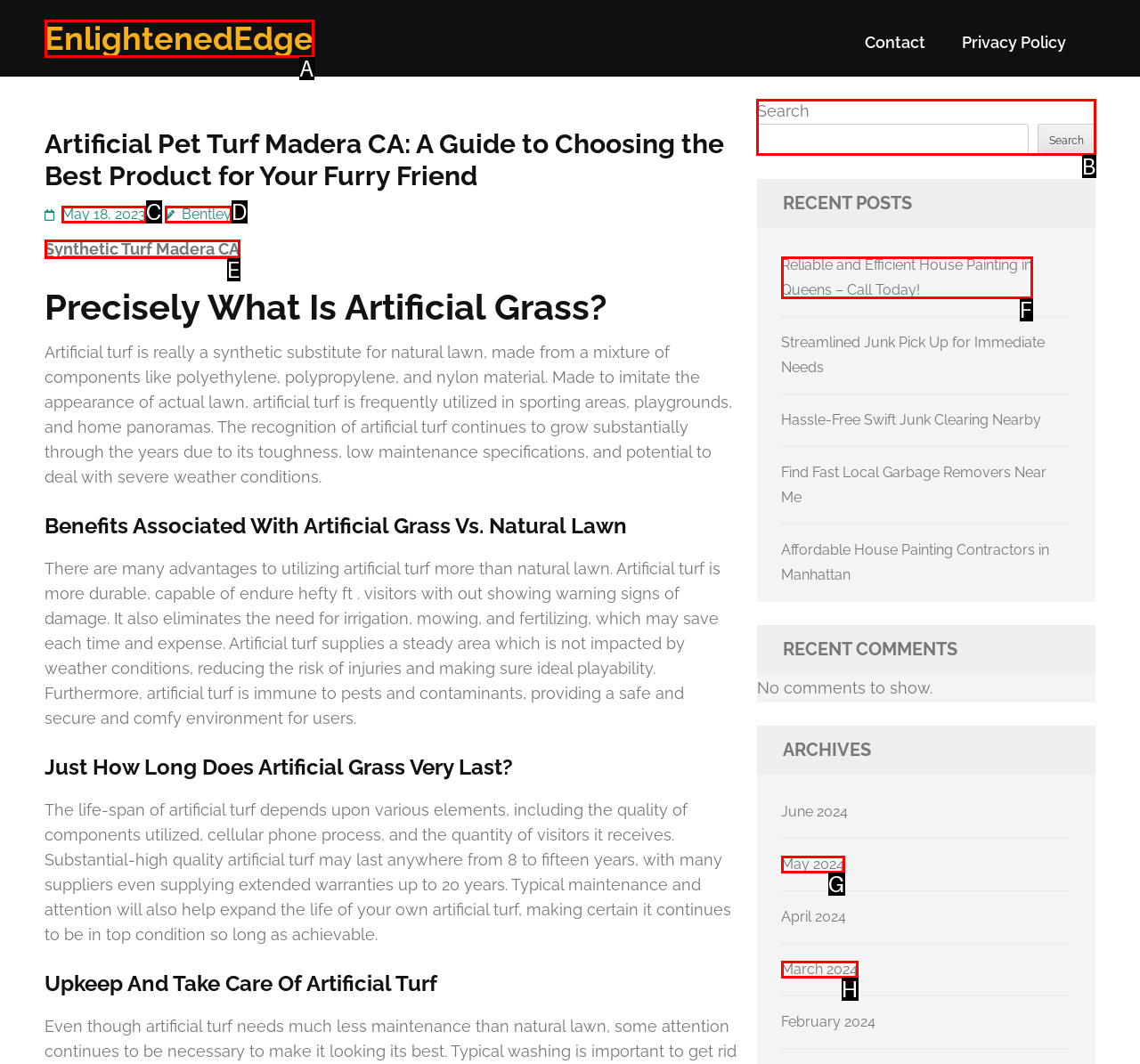Choose the HTML element you need to click to achieve the following task: Search for something
Respond with the letter of the selected option from the given choices directly.

B